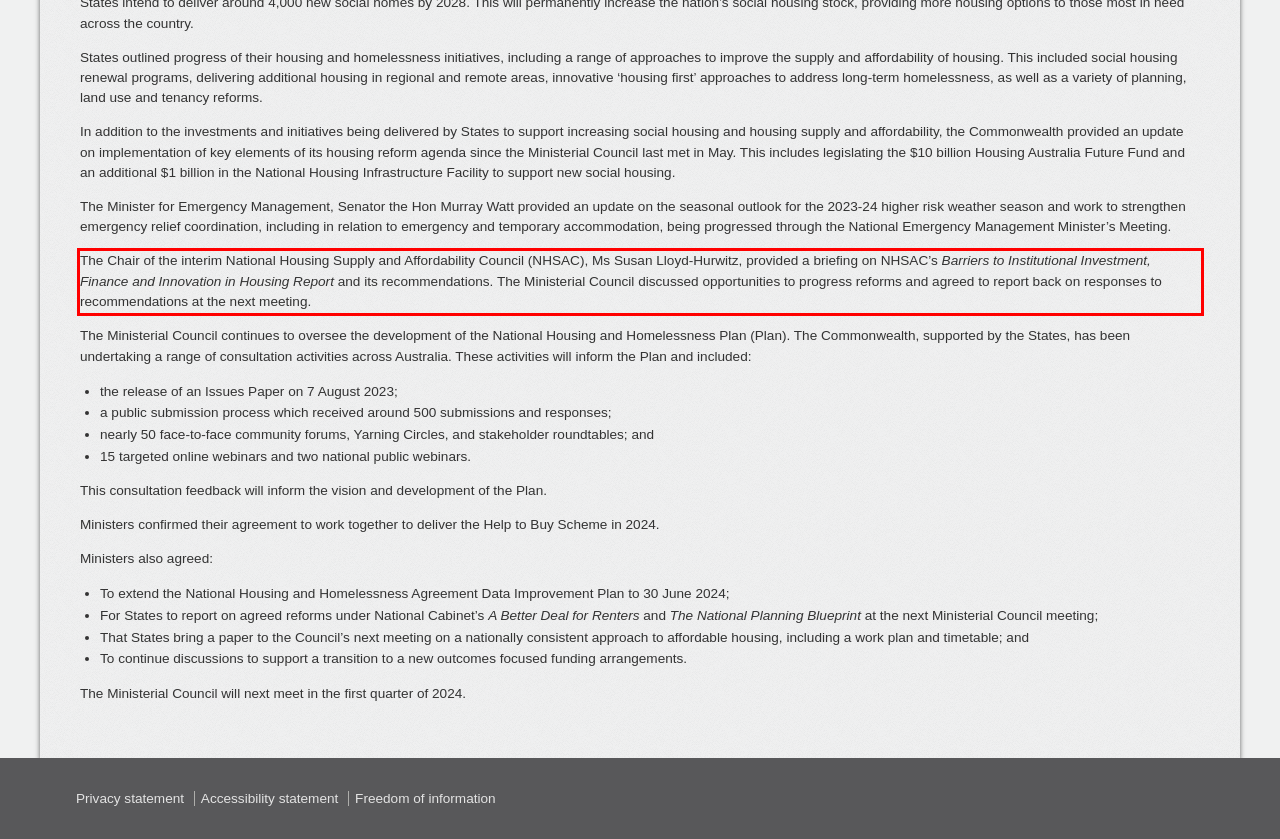The screenshot provided shows a webpage with a red bounding box. Apply OCR to the text within this red bounding box and provide the extracted content.

The Chair of the interim National Housing Supply and Affordability Council (NHSAC), Ms Susan Lloyd-Hurwitz, provided a briefing on NHSAC’s Barriers to Institutional Investment, Finance and Innovation in Housing Report and its recommendations. The Ministerial Council discussed opportunities to progress reforms and agreed to report back on responses to recommendations at the next meeting.